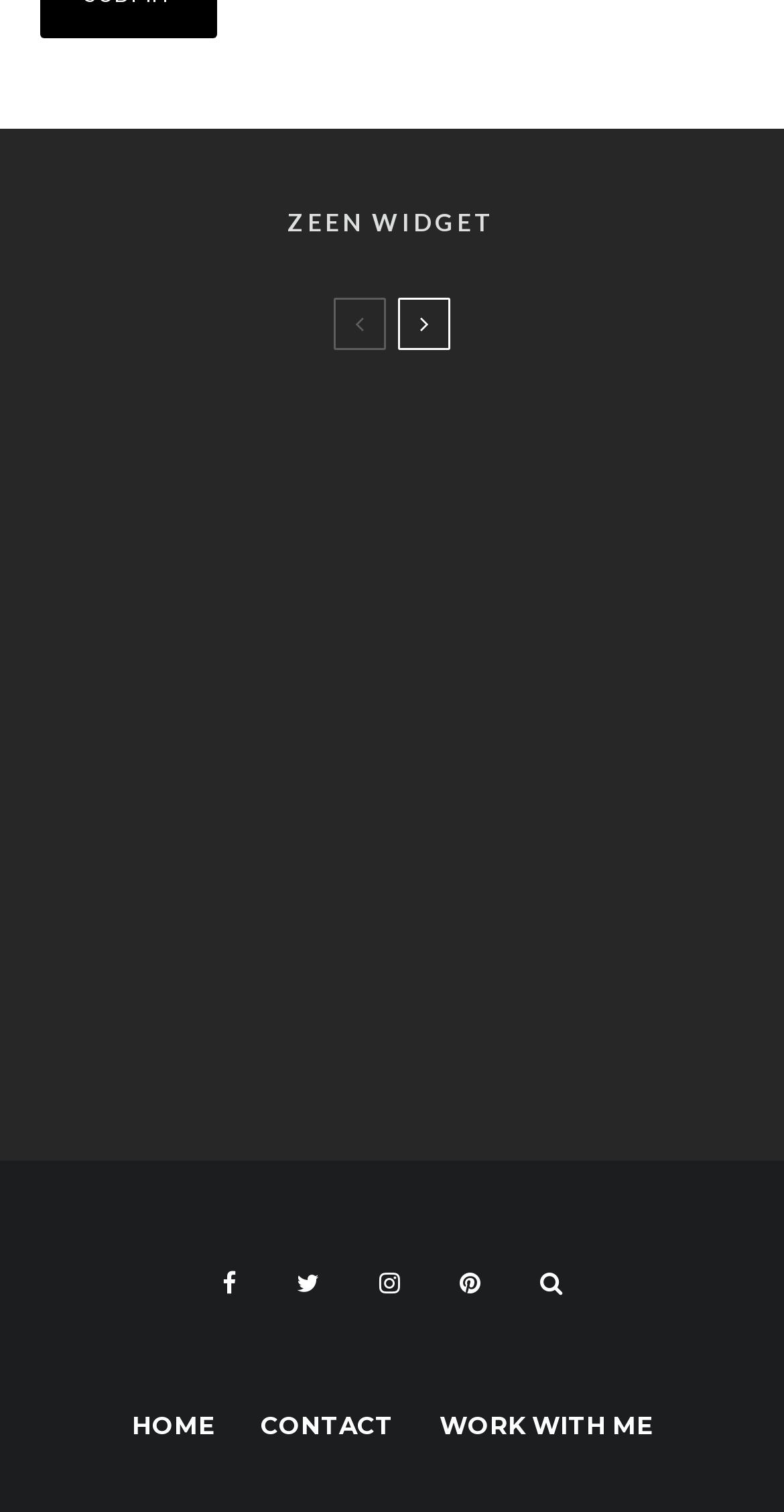Locate the UI element that matches the description aria-label="Pinterest" in the webpage screenshot. Return the bounding box coordinates in the format (top-left x, top-left y, bottom-right x, bottom-right y), with values ranging from 0 to 1.

[0.547, 0.832, 0.65, 0.888]